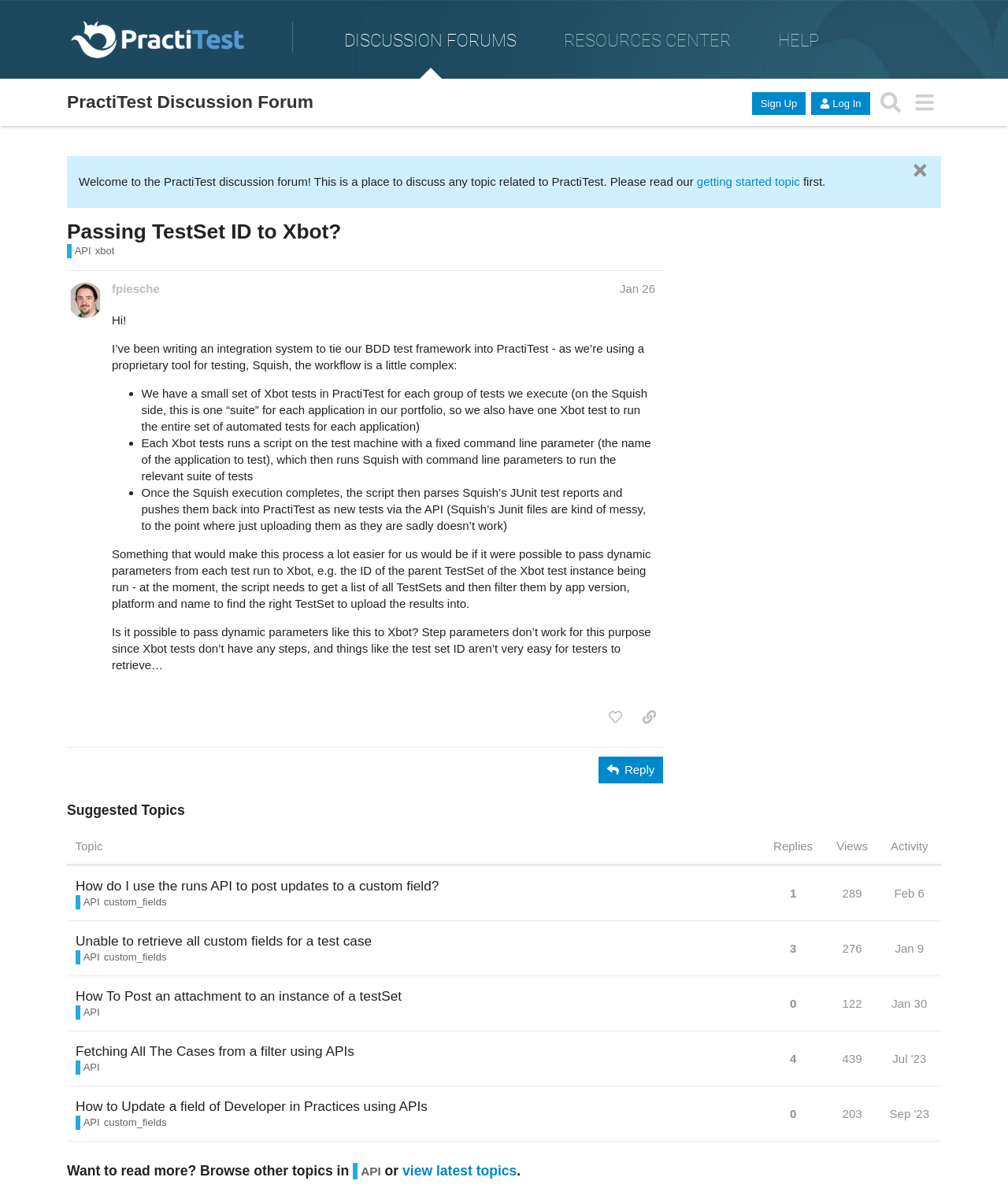What is the purpose of the PractiTest discussion forum?
Please analyze the image and answer the question with as much detail as possible.

The purpose of the PractiTest discussion forum can be inferred from the welcome message, which states that it is a place to discuss any topic related to PractiTest.